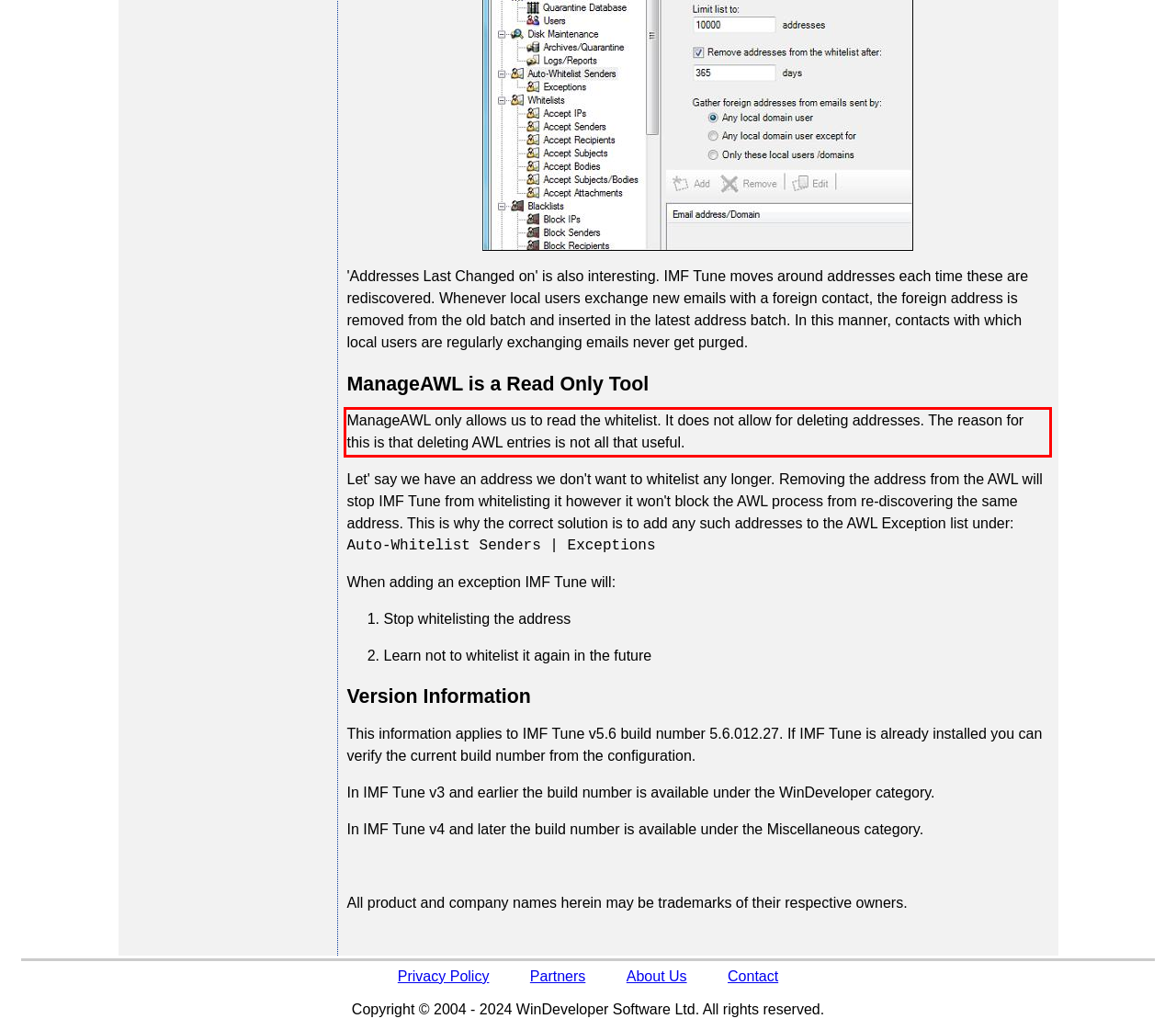Examine the webpage screenshot, find the red bounding box, and extract the text content within this marked area.

ManageAWL only allows us to read the whitelist. It does not allow for deleting addresses. The reason for this is that deleting AWL entries is not all that useful.